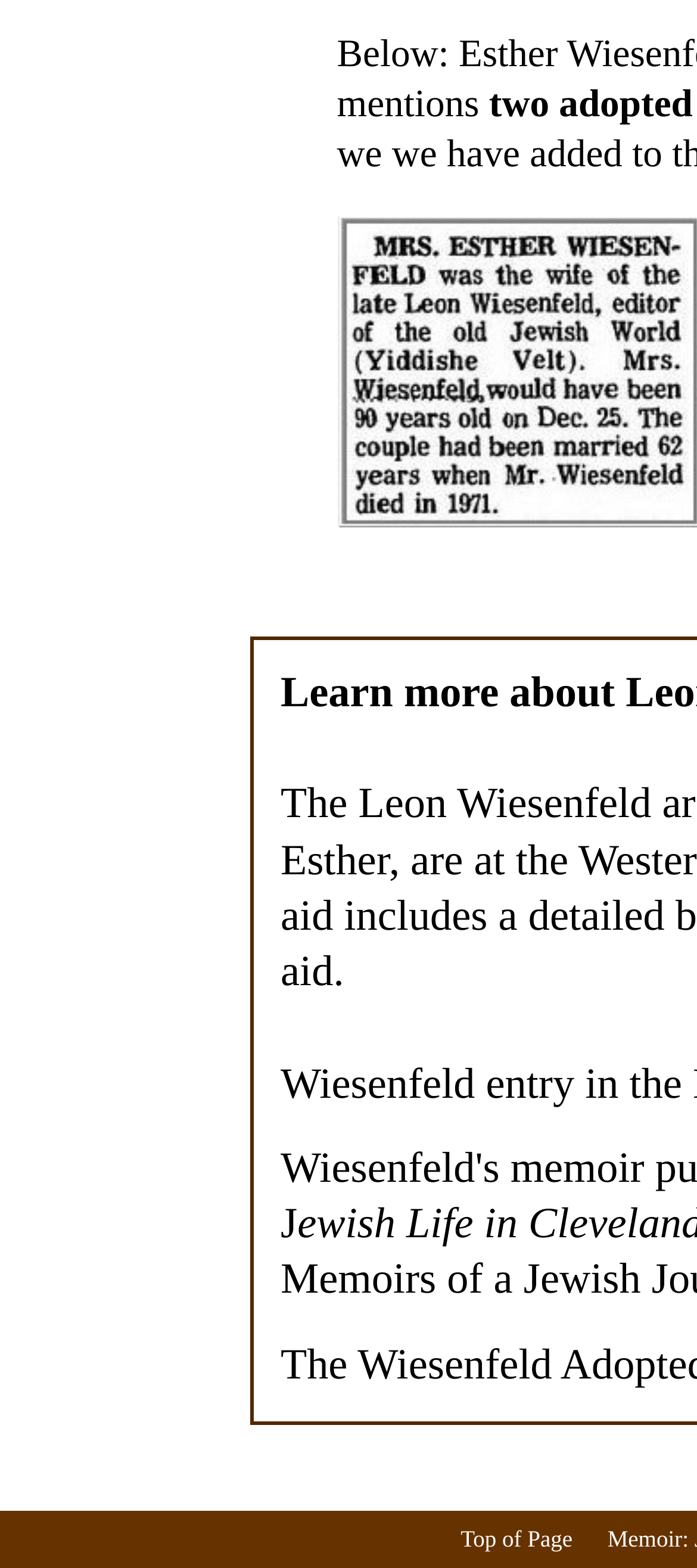Given the element description Top of Page, specify the bounding box coordinates of the corresponding UI element in the format (top-left x, top-left y, bottom-right x, bottom-right y). All values must be between 0 and 1.

[0.661, 0.973, 0.821, 0.99]